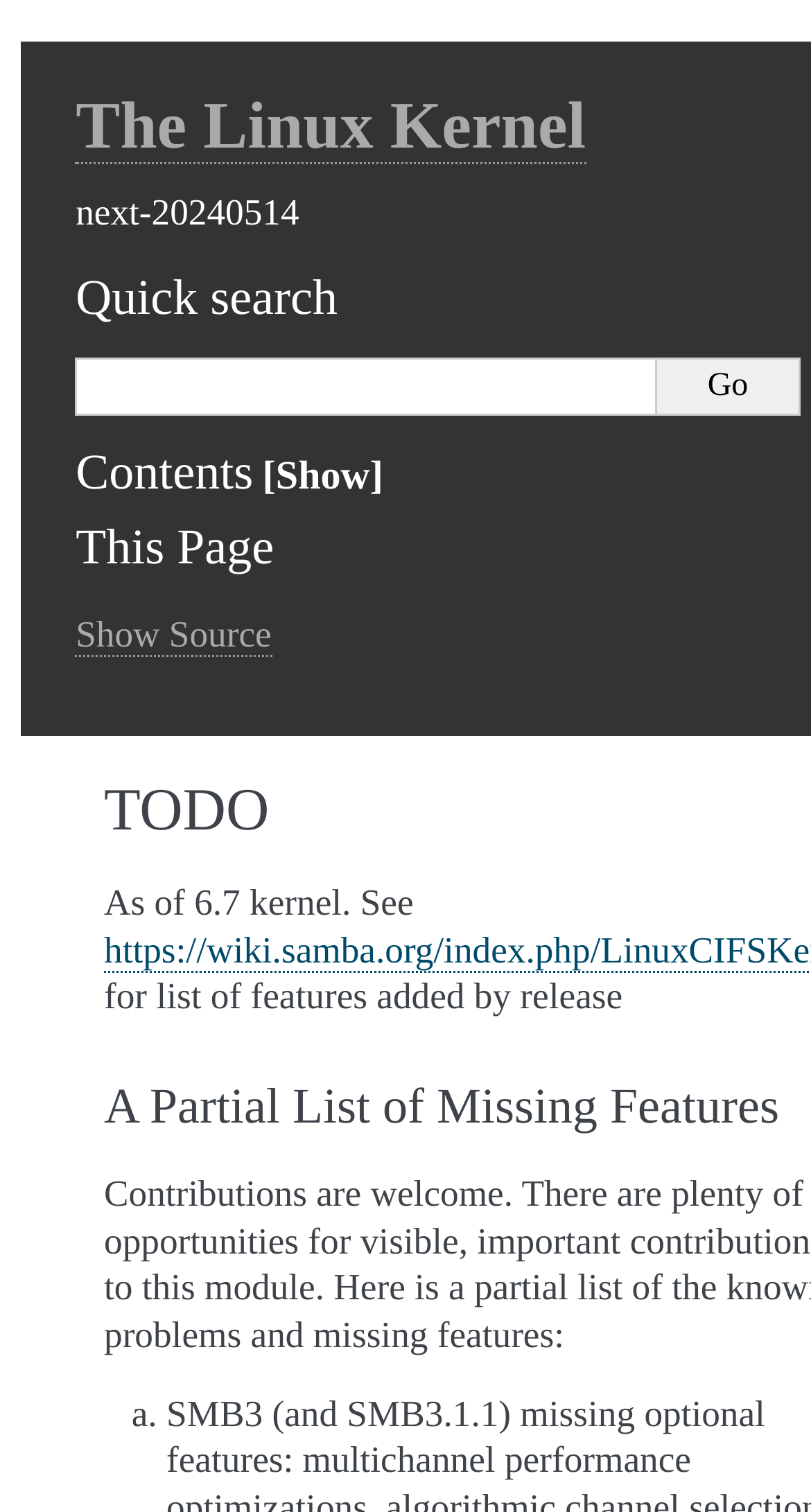Respond to the question below with a single word or phrase:
How many list markers are there on the page?

1